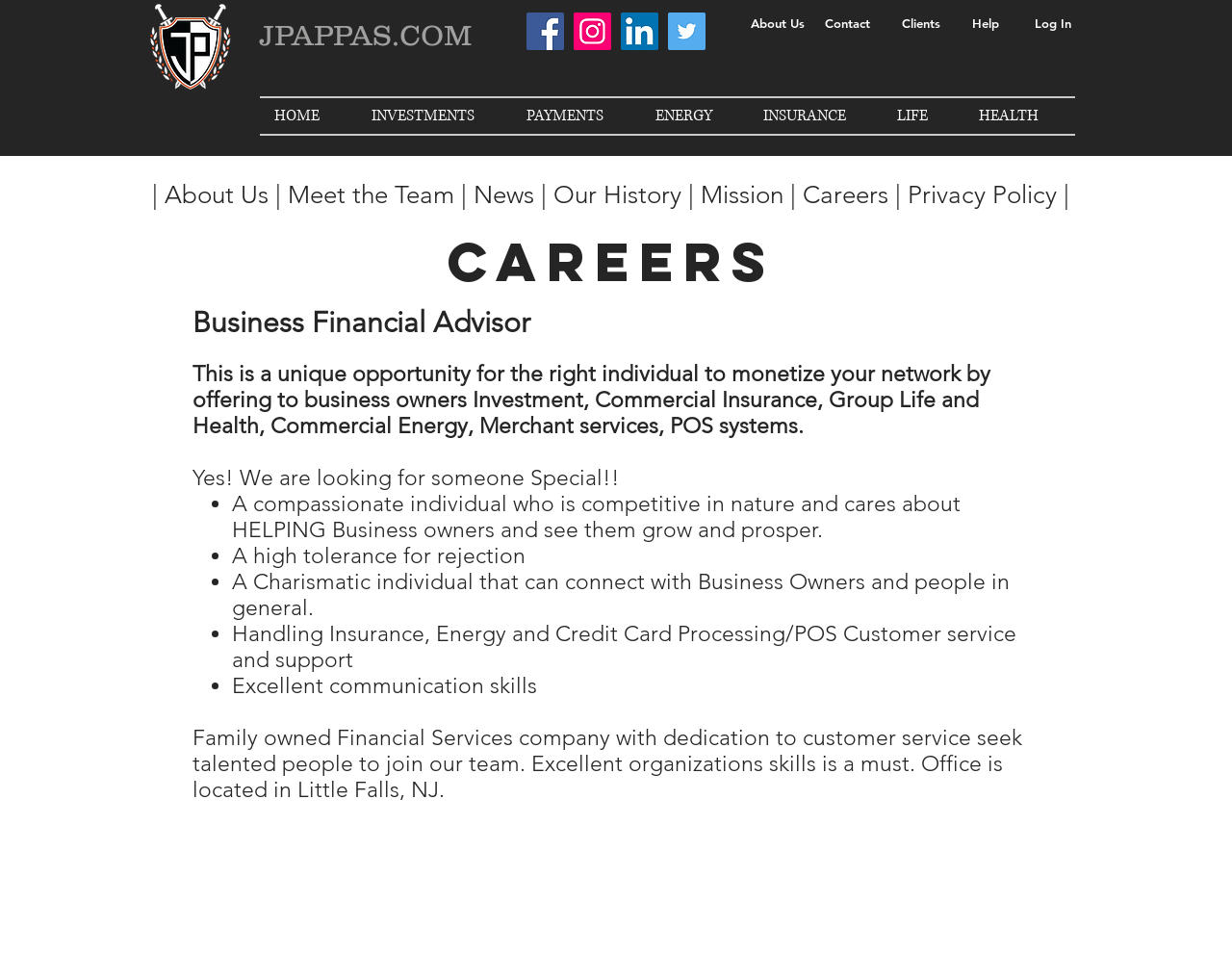Please identify the bounding box coordinates of the clickable area that will fulfill the following instruction: "Click the JPAPPAS.COM link". The coordinates should be in the format of four float numbers between 0 and 1, i.e., [left, top, right, bottom].

[0.211, 0.019, 0.391, 0.054]